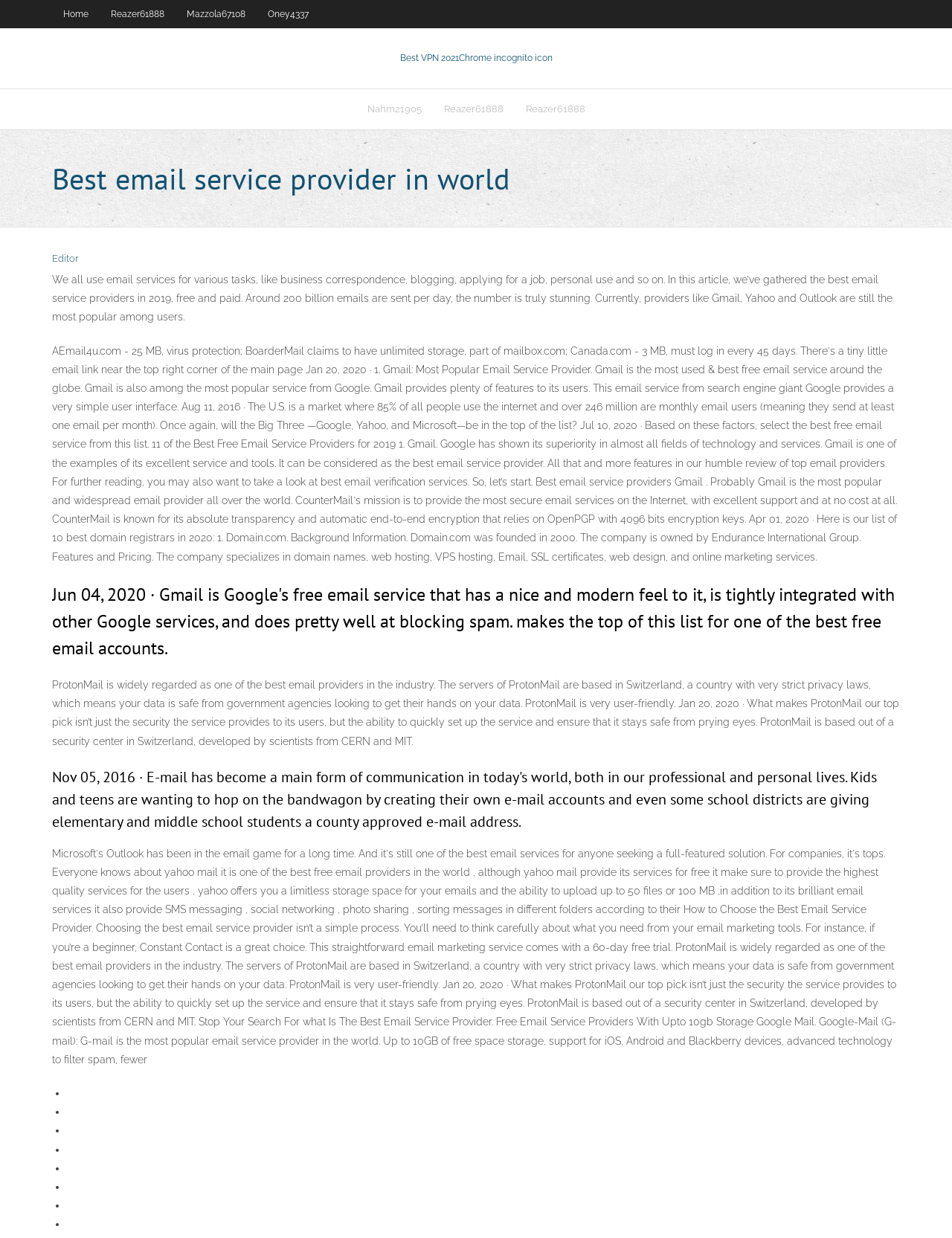Identify the bounding box coordinates of the area that should be clicked in order to complete the given instruction: "Click on Home". The bounding box coordinates should be four float numbers between 0 and 1, i.e., [left, top, right, bottom].

[0.055, 0.0, 0.105, 0.023]